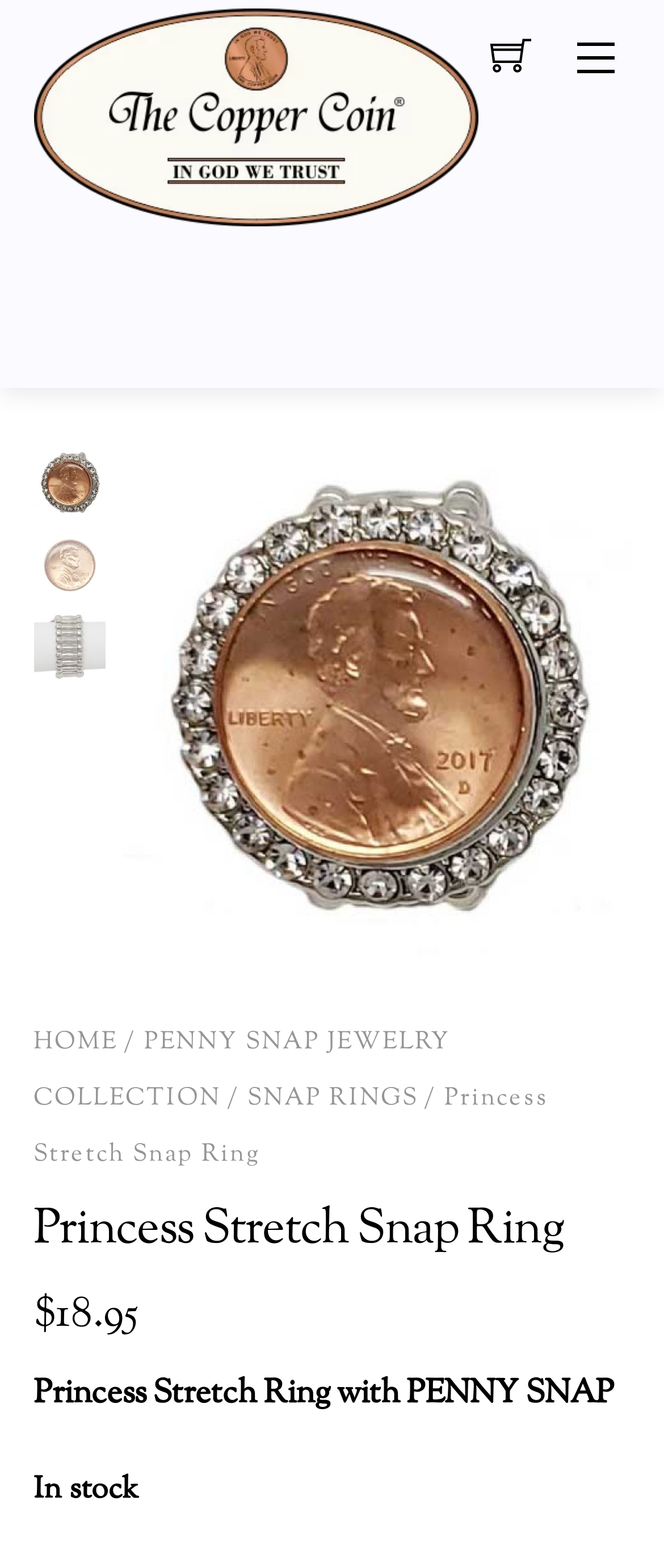Given the element description "Snap Rings" in the screenshot, predict the bounding box coordinates of that UI element.

[0.372, 0.689, 0.63, 0.712]